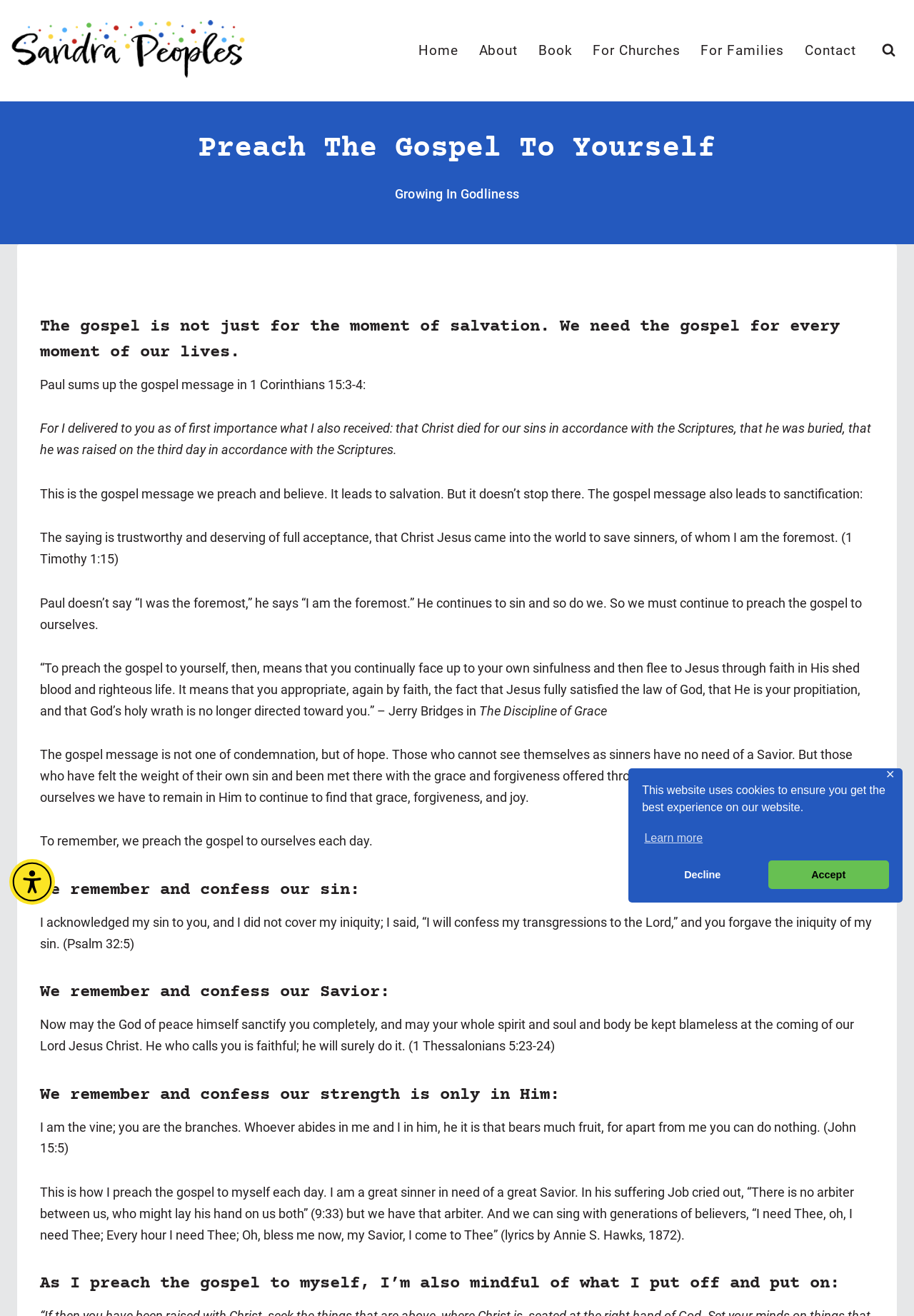Provide a brief response in the form of a single word or phrase:
What is the navigation menu item after 'Home'?

About